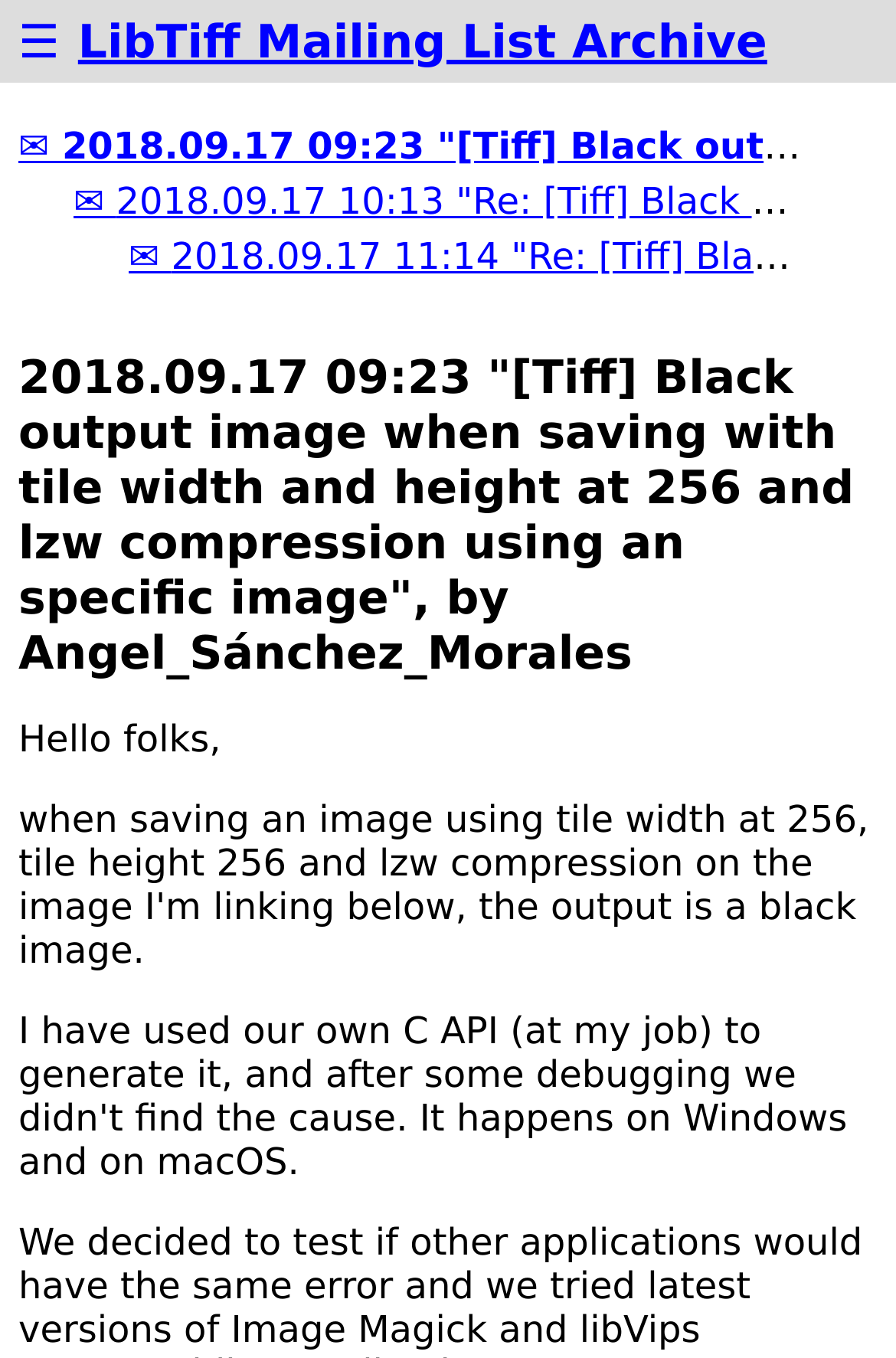Determine and generate the text content of the webpage's headline.

2018.09.17 09:23 "[Tiff] Black output image when saving with tile width and height at 256 and lzw compression using an specific image", by Angel_Sánchez_Morales